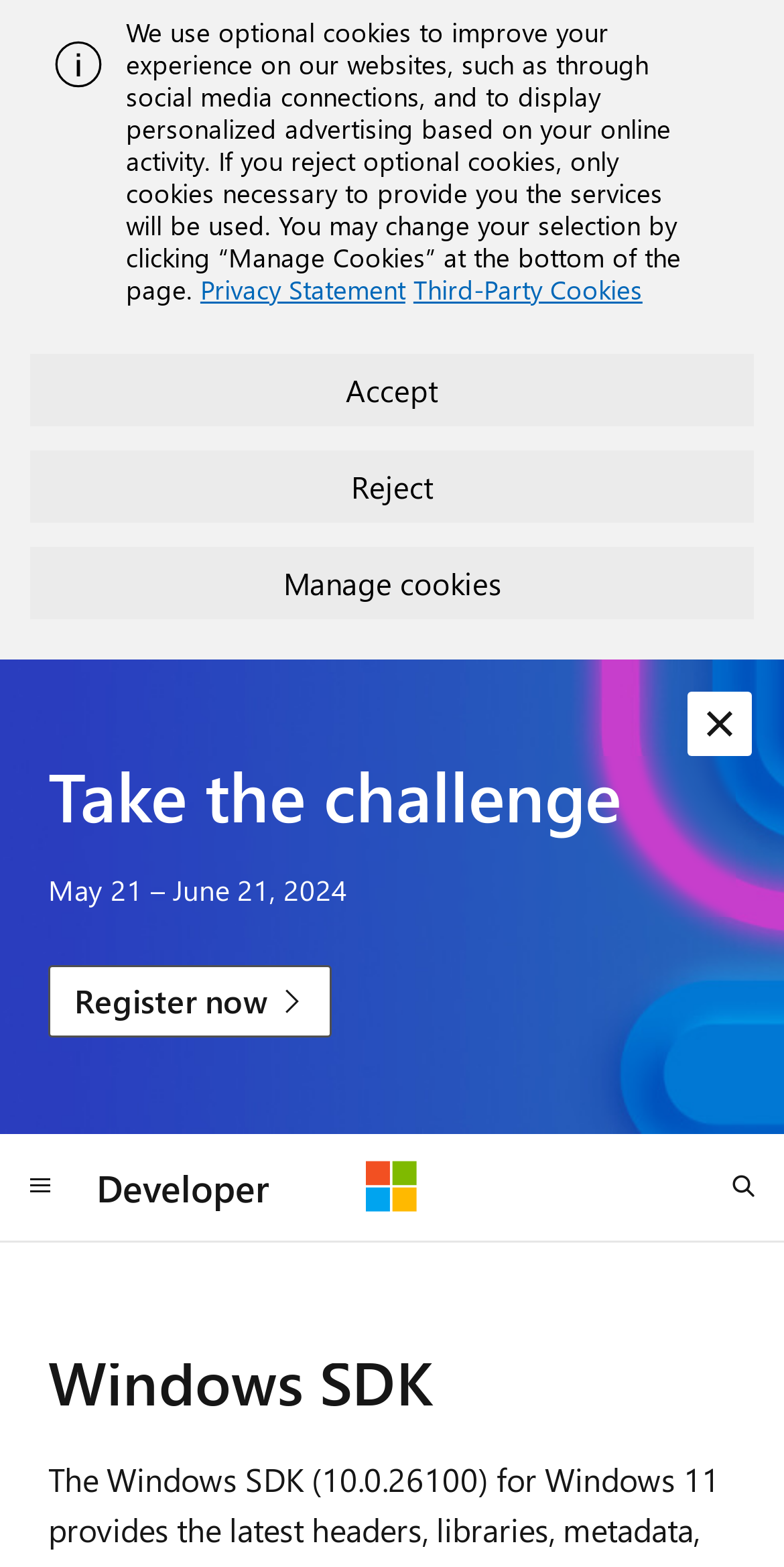Please provide a brief answer to the question using only one word or phrase: 
What is the text on the heading at the top?

Windows SDK